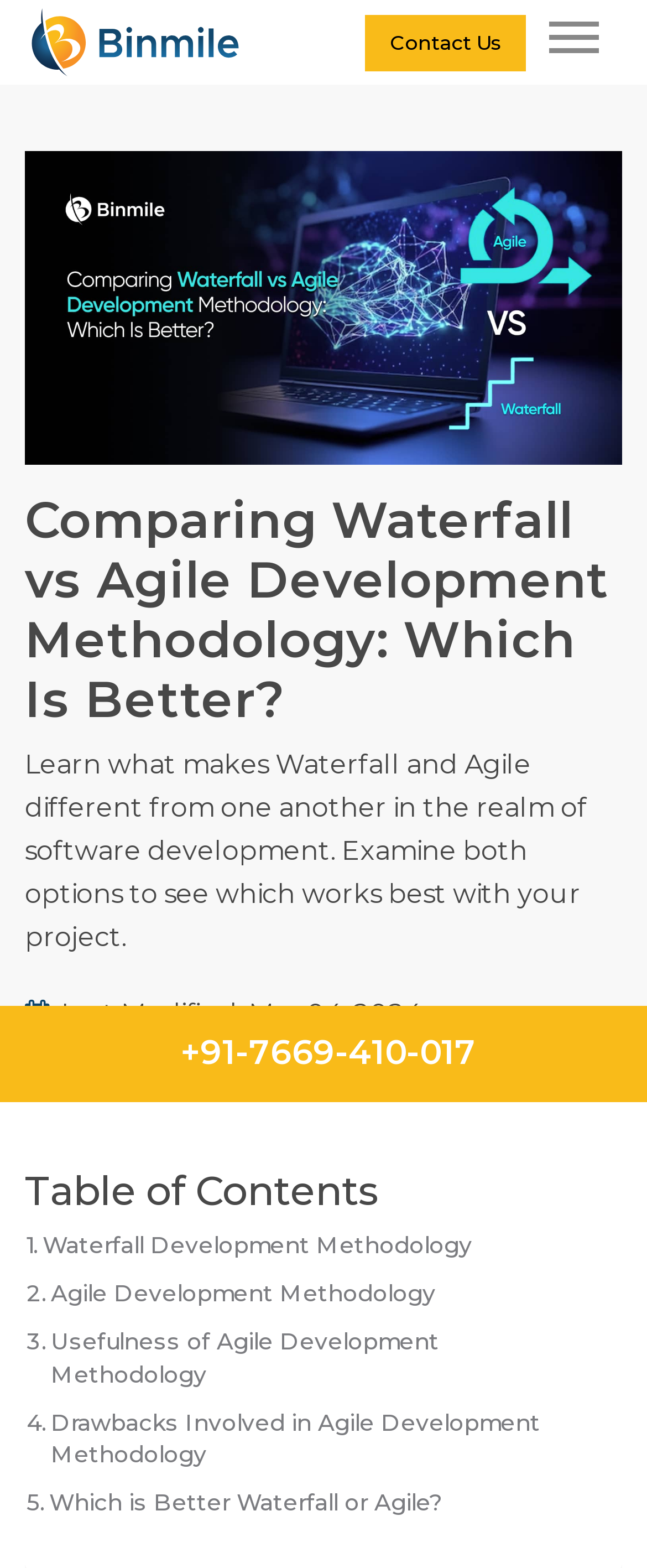Please identify the bounding box coordinates for the region that you need to click to follow this instruction: "Read about Waterfall Development Methodology".

[0.041, 0.785, 0.73, 0.805]